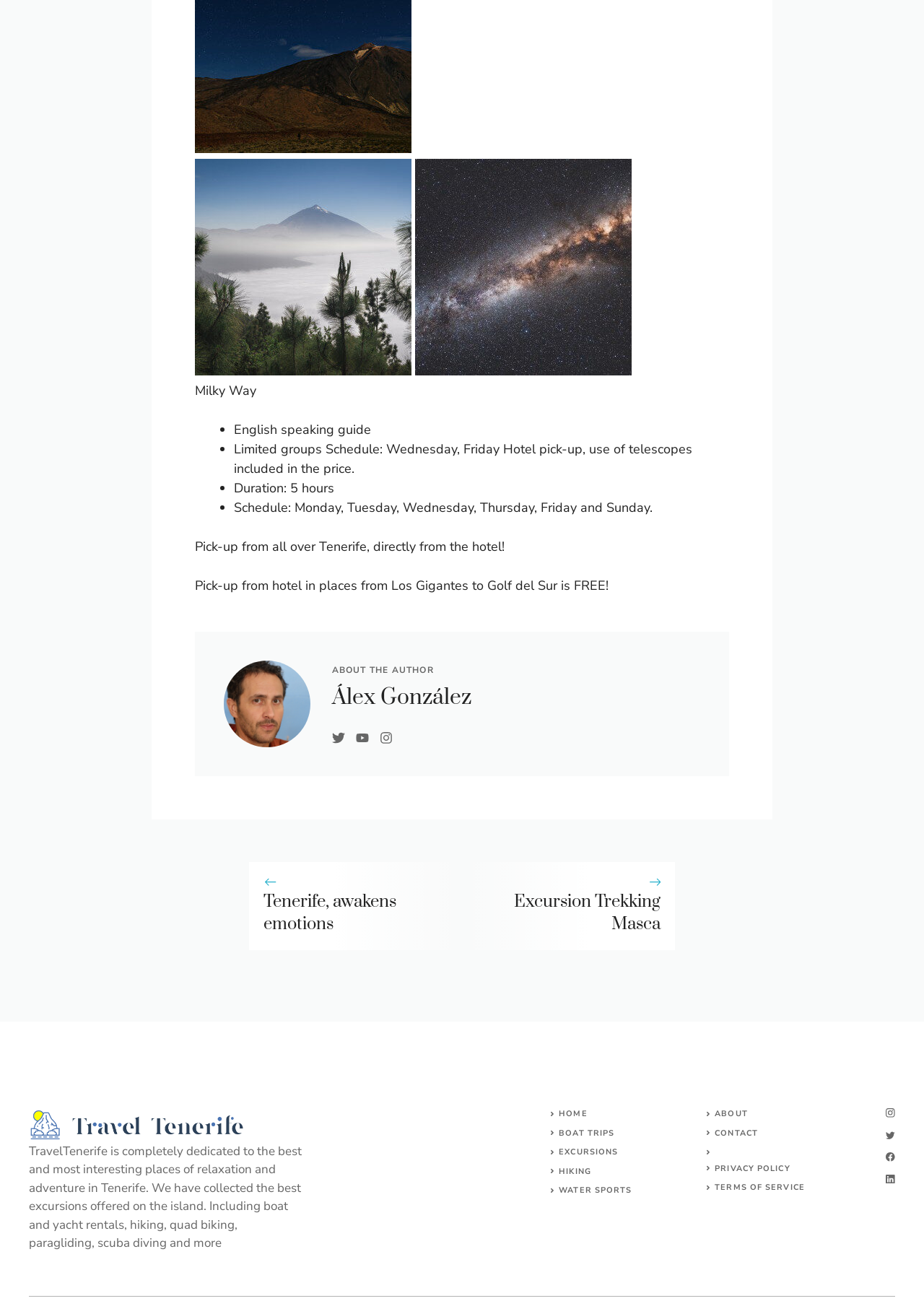Determine the bounding box coordinates for the UI element described. Format the coordinates as (top-left x, top-left y, bottom-right x, bottom-right y) and ensure all values are between 0 and 1. Element description: Excursion Trekking Masca

[0.556, 0.685, 0.715, 0.719]